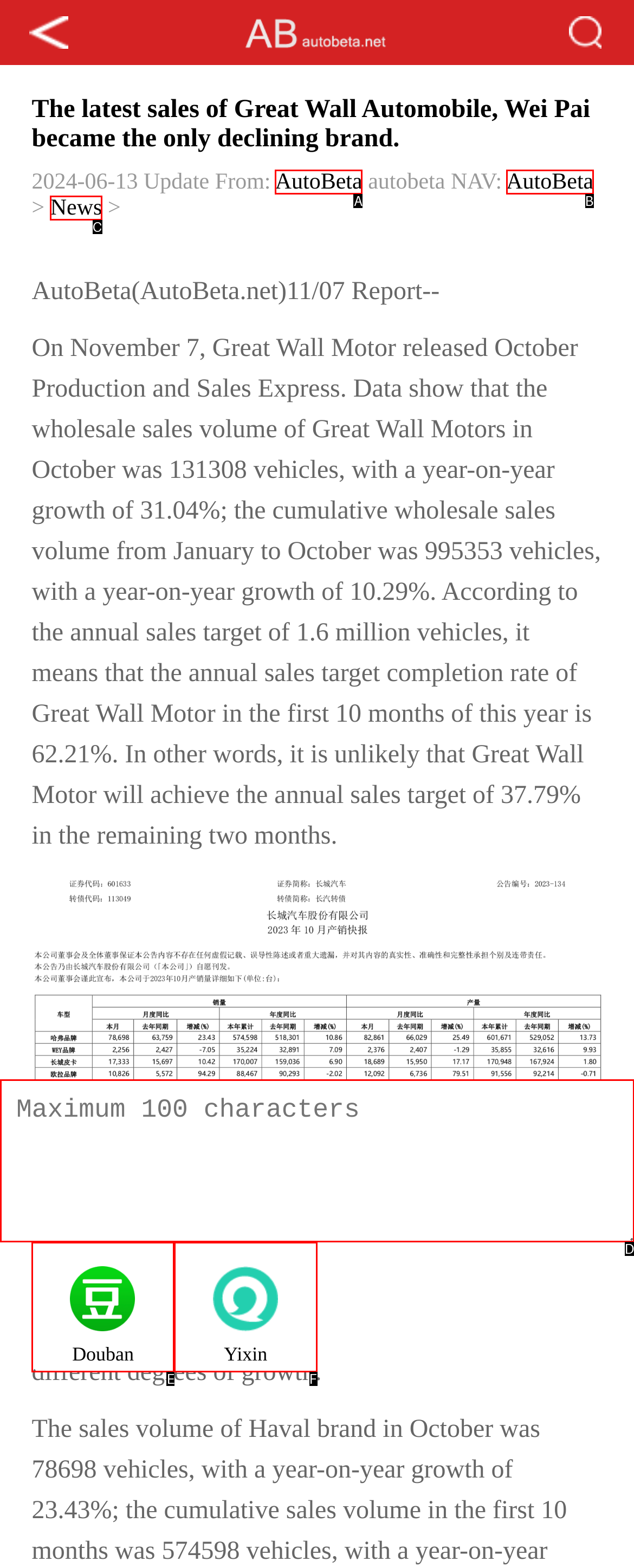Match the HTML element to the description: placeholder="Maximum 100 characters". Respond with the letter of the correct option directly.

D